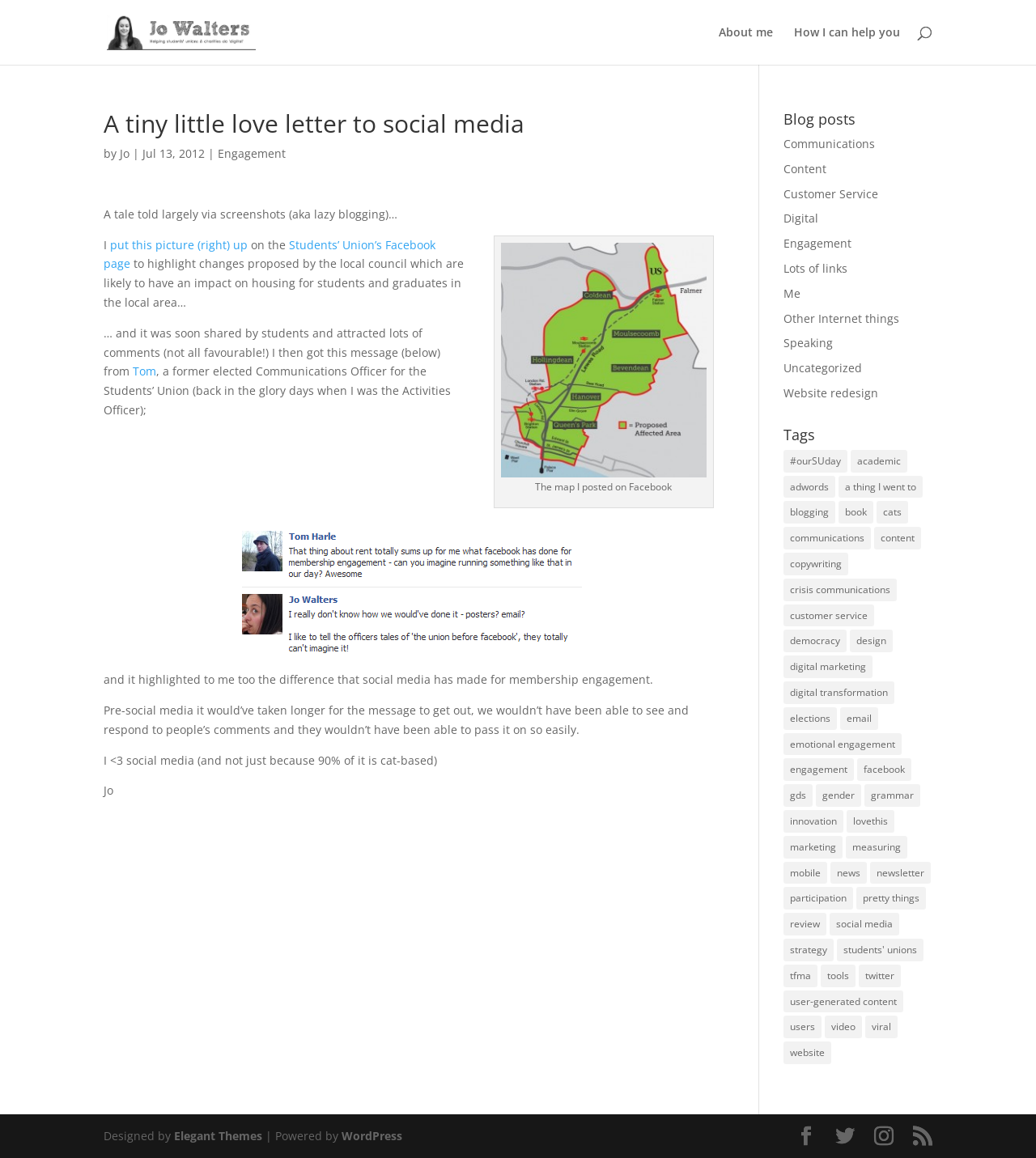Provide a thorough and detailed response to the question by examining the image: 
What is the title of the article?

The title of the article can be found by looking at the heading at the top of the article section, which reads 'A tiny little love letter to social media'.